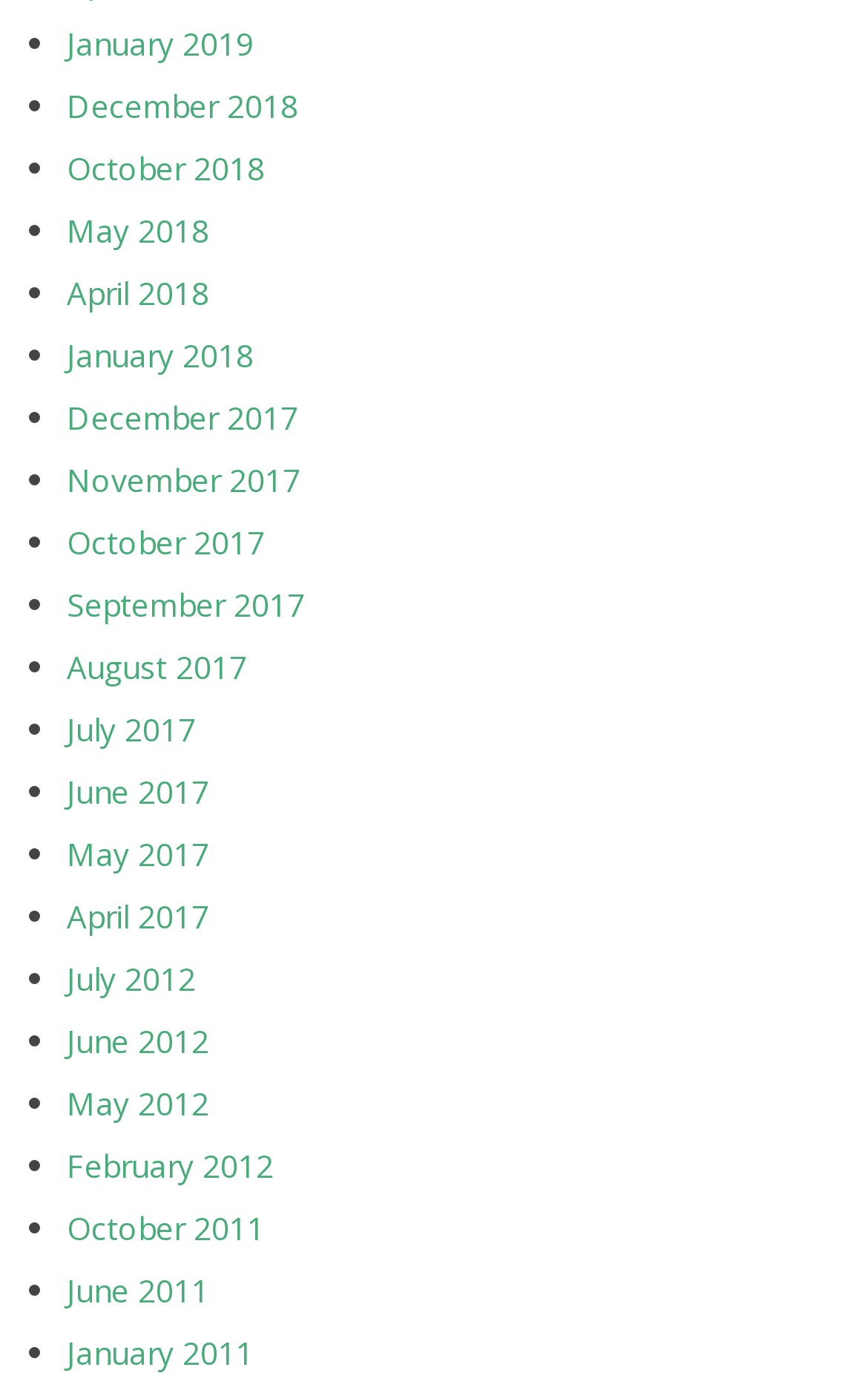Locate the coordinates of the bounding box for the clickable region that fulfills this instruction: "Go to October 2018".

[0.077, 0.106, 0.305, 0.137]